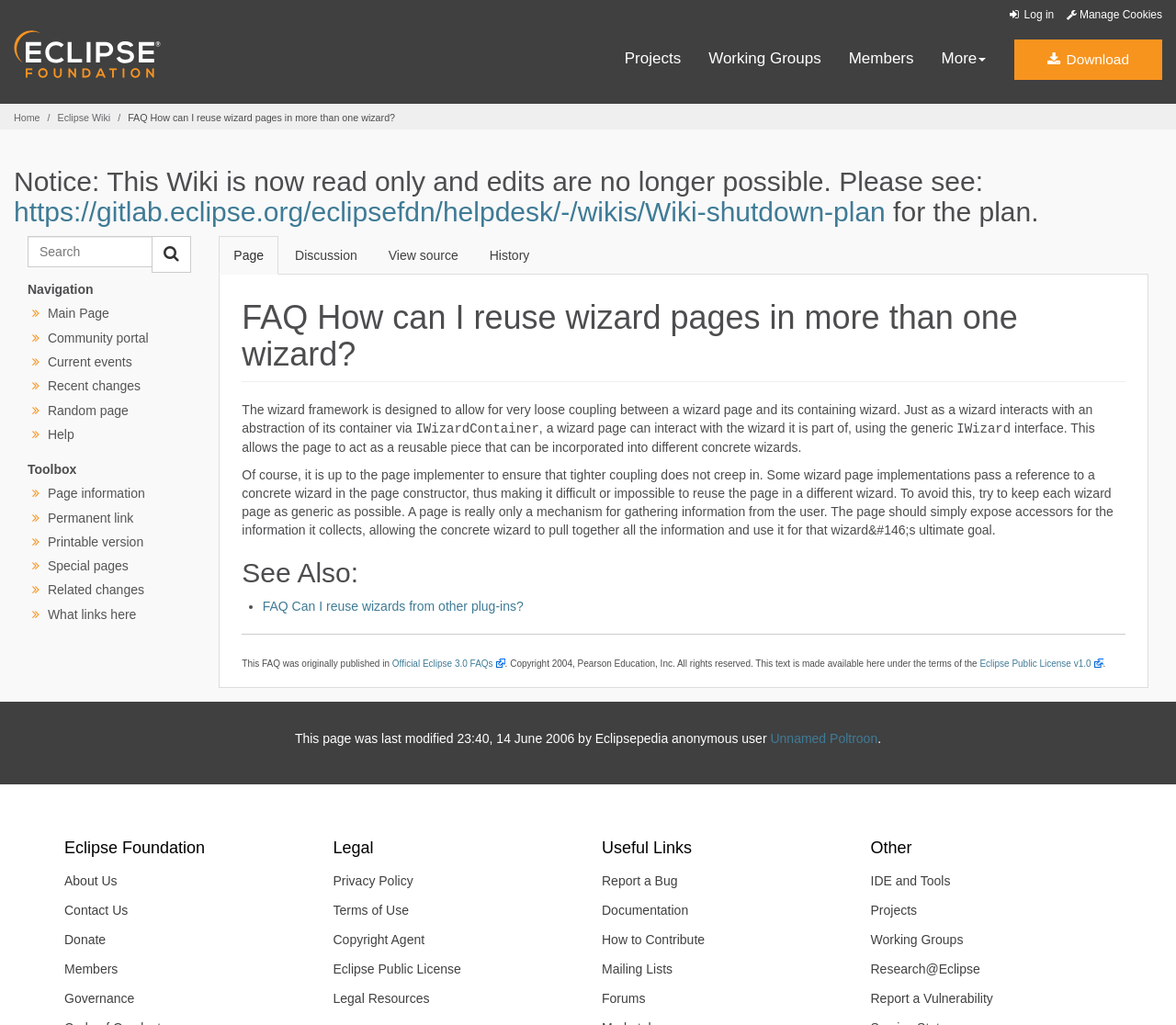Locate the bounding box coordinates of the clickable region to complete the following instruction: "Search for something."

[0.023, 0.231, 0.13, 0.261]